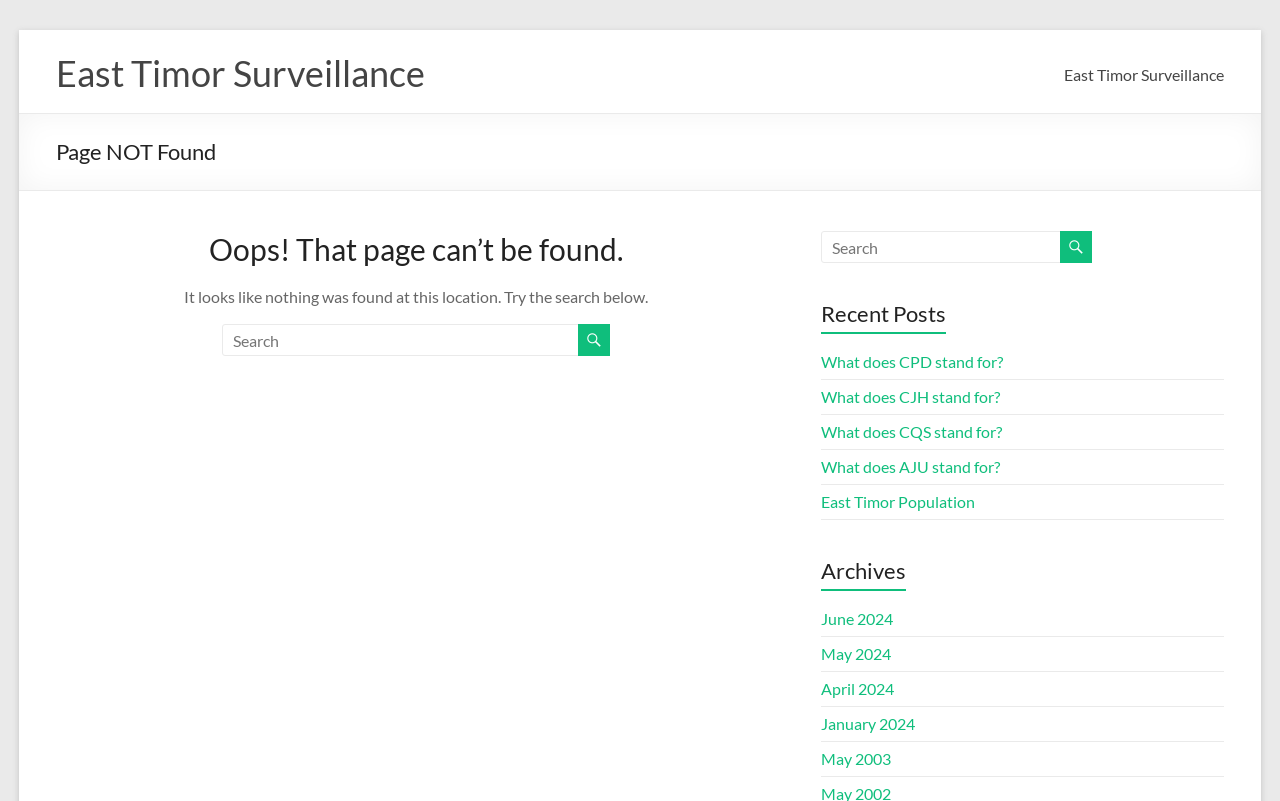Provide the bounding box coordinates of the section that needs to be clicked to accomplish the following instruction: "Visit the 'Tricep pushdowns: Benefits, How to do it, Side Effects' article."

None